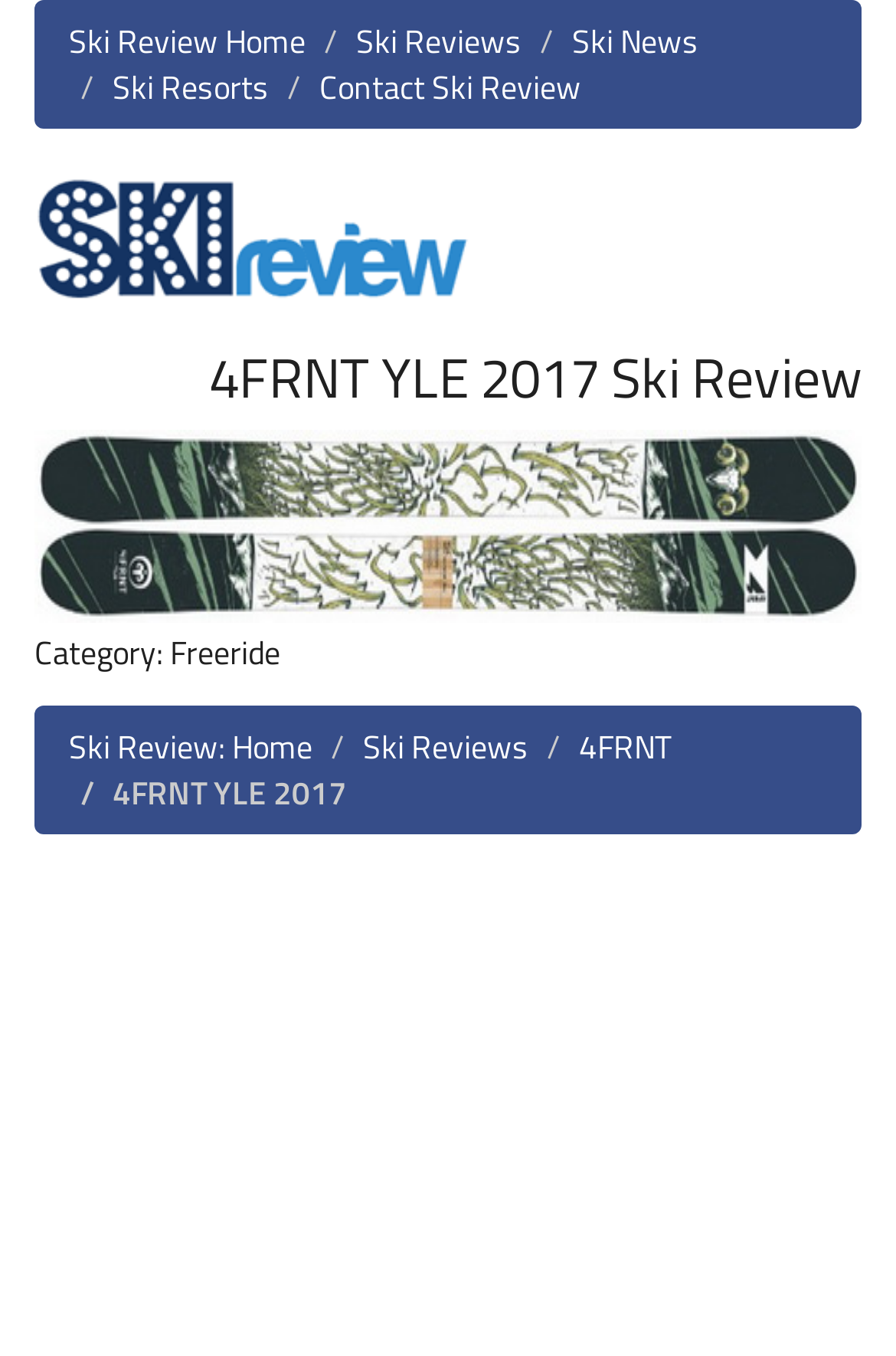Please identify the bounding box coordinates of the region to click in order to complete the task: "view 4FRNT YLE 2017 ski review". The coordinates must be four float numbers between 0 and 1, specified as [left, top, right, bottom].

[0.038, 0.255, 0.962, 0.3]